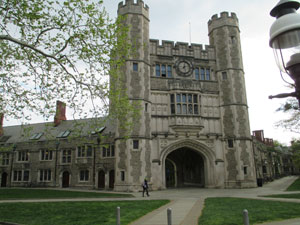Offer a detailed narrative of the scene shown in the image.

The image depicts the impressive archway of Princeton University's stately Oxbridge-style classroom buildings, characterized by striking Collegiate Gothic architecture. The structure features a tall, fortified appearance with intricate masonry and a large central clock, making it a historic landmark at the university. In the foreground, a path leads through a manicured green lawn, framed by lush trees. This archway serves as an entrance to the dormitories, symbolizing the blend of academic tradition and serene campus life that defines Princeton. The image captures a moment in the vibrant atmosphere of the campus, inviting students and visitors alike into its storied environment.